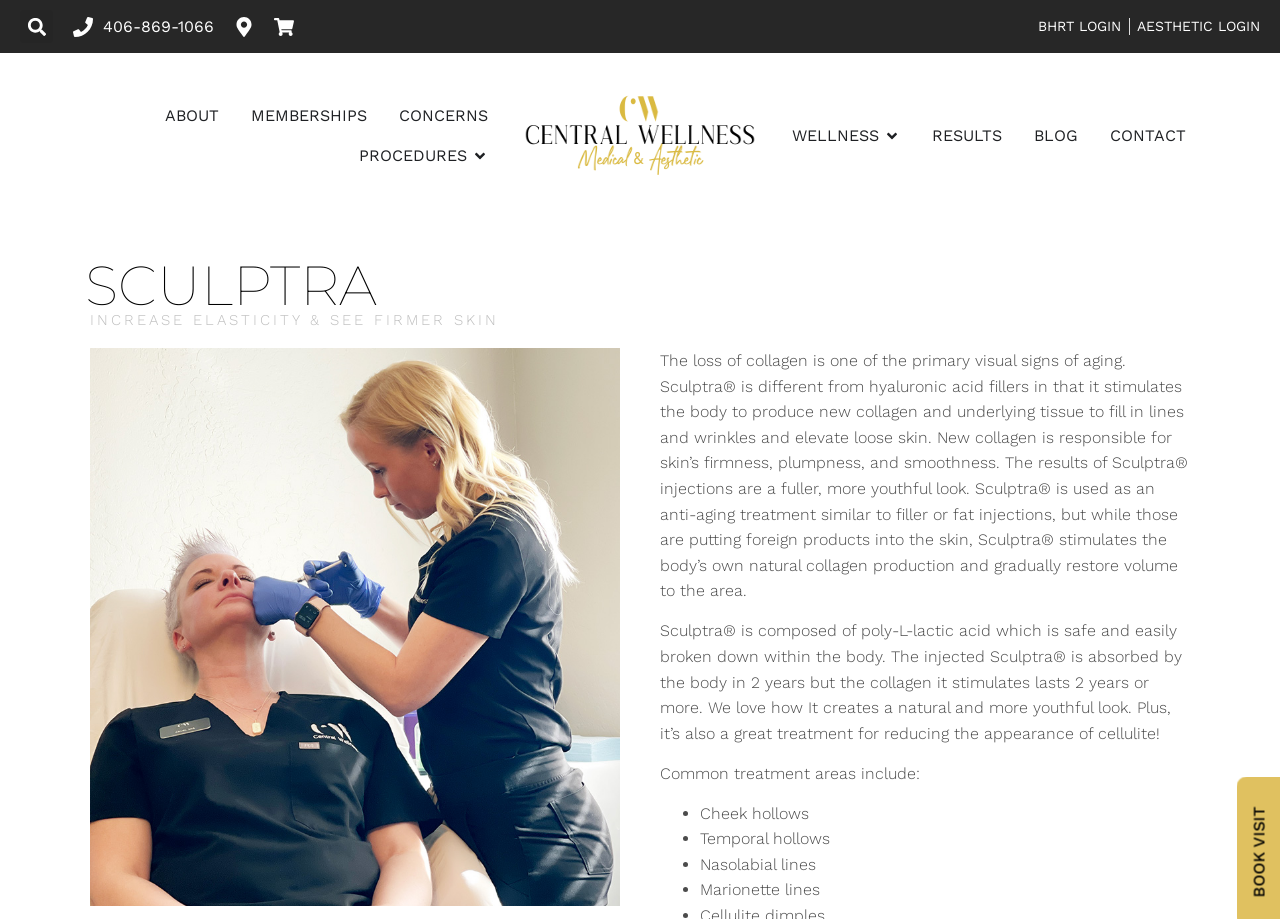Determine the bounding box coordinates of the clickable element necessary to fulfill the instruction: "Call 406-869-1066". Provide the coordinates as four float numbers within the 0 to 1 range, i.e., [left, top, right, bottom].

[0.057, 0.015, 0.167, 0.043]